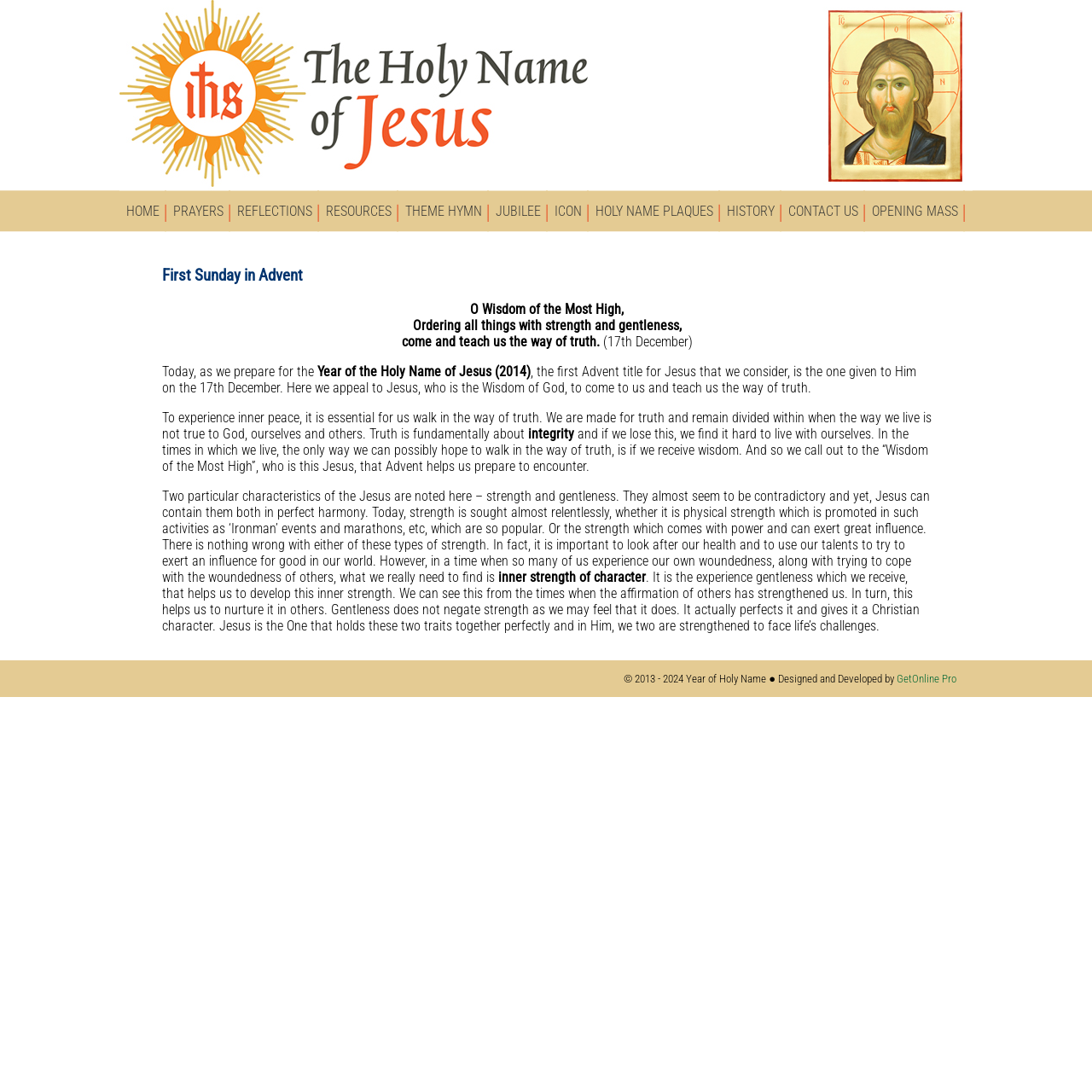Identify the coordinates of the bounding box for the element described below: "Icon". Return the coordinates as four float numbers between 0 and 1: [left, top, right, bottom].

[0.502, 0.174, 0.539, 0.212]